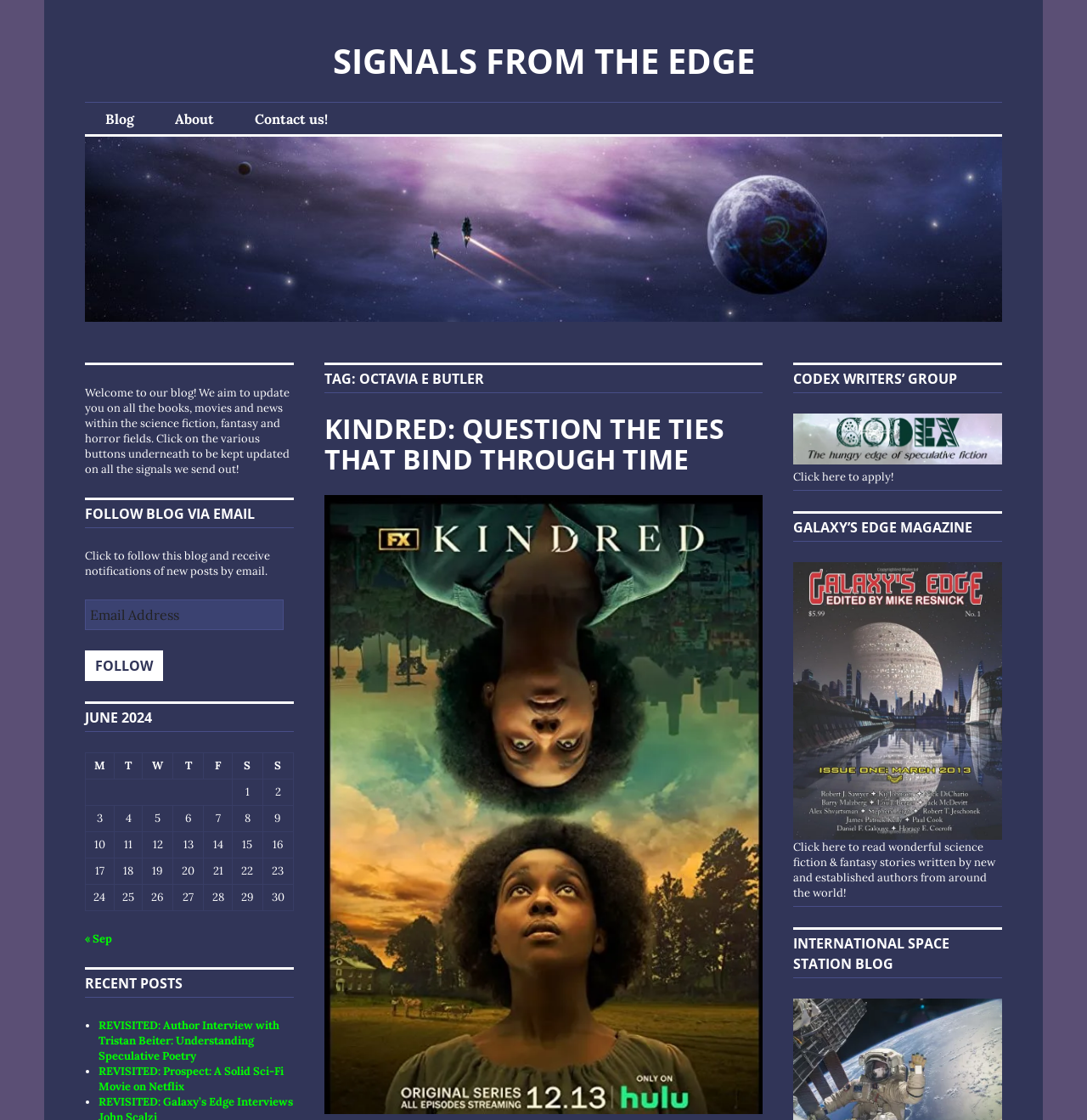Provide a single word or phrase to answer the given question: 
What is the title of the first recent post?

REVISITED: Author Interview with Tristan Beiter: Understanding Speculative Poetry